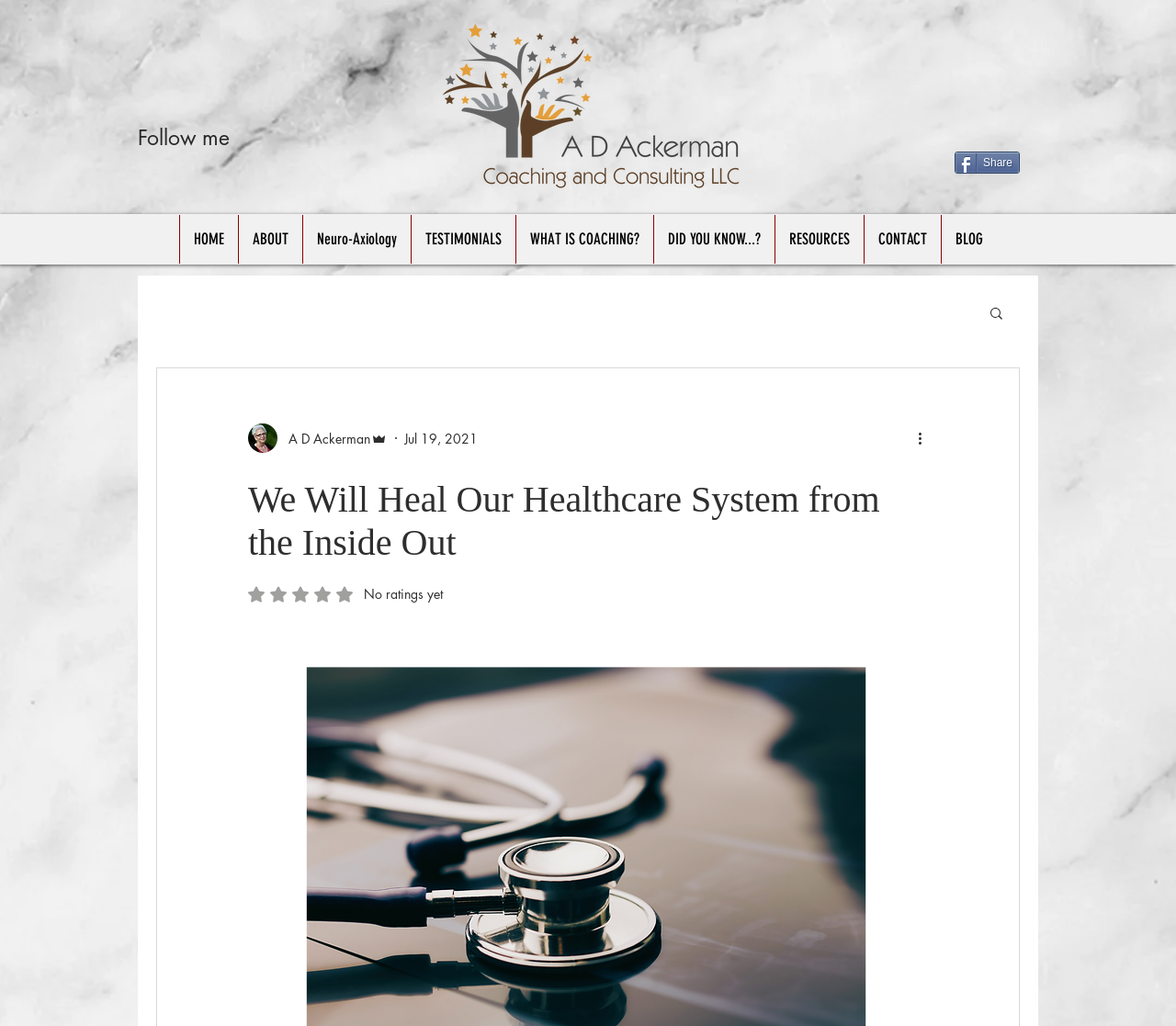What is the logo of AD Ackerman Coaching and Consulting?
Using the screenshot, give a one-word or short phrase answer.

Tree of life